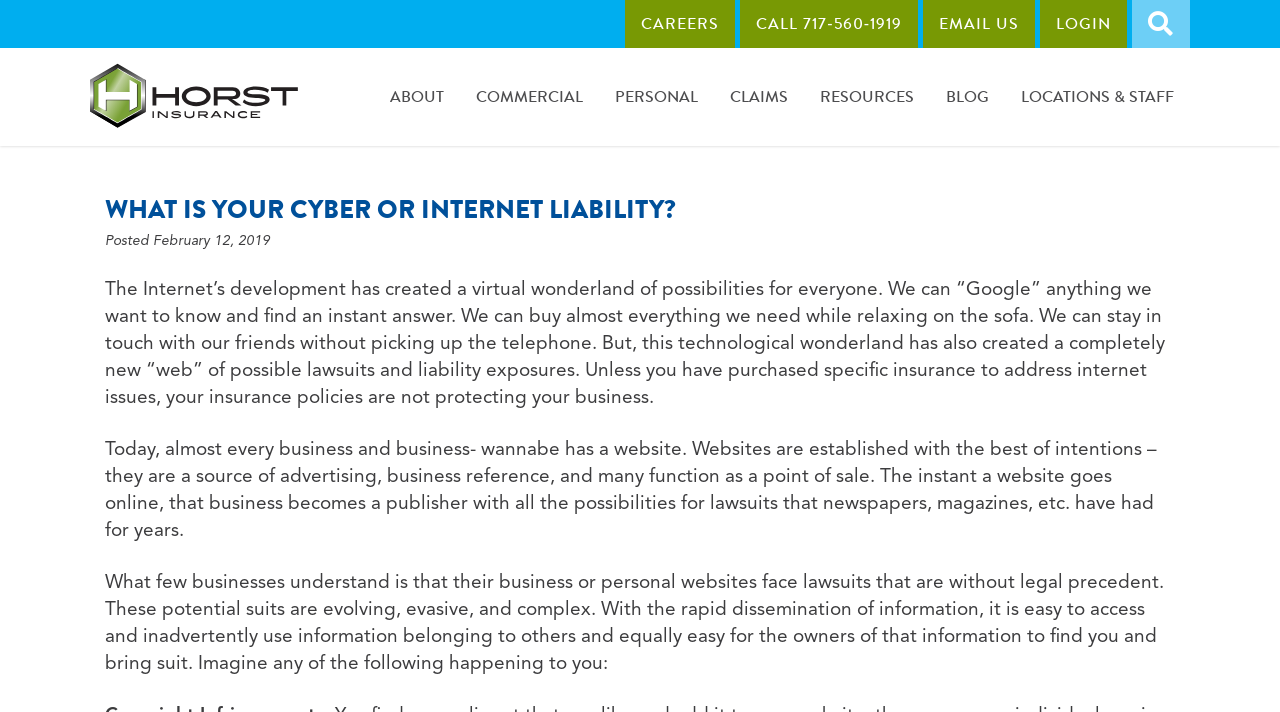What is the topic of the article?
Analyze the image and provide a thorough answer to the question.

The topic of the article can be determined by reading the heading 'WHAT IS YOUR CYBER OR INTERNET LIABILITY?' which is prominently displayed on the webpage. This heading suggests that the article is discussing the concept of cyber or internet liability.